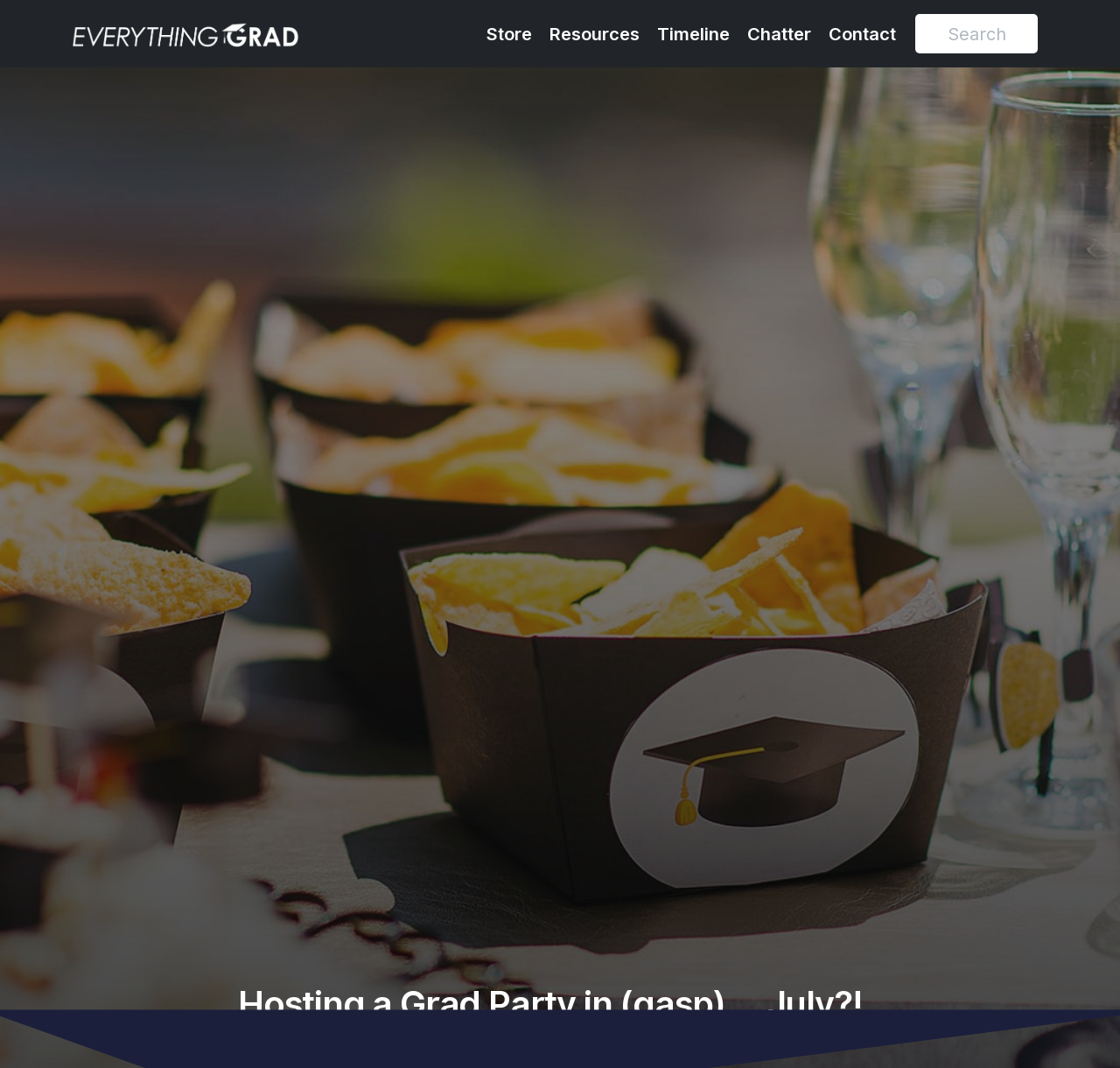What is the topic of the article?
Provide a thorough and detailed answer to the question.

I inferred the topic by reading the main heading, which says 'Hosting a Grad Party in (gasp)… July?!', and understanding that the article is about hosting a graduation party in July.